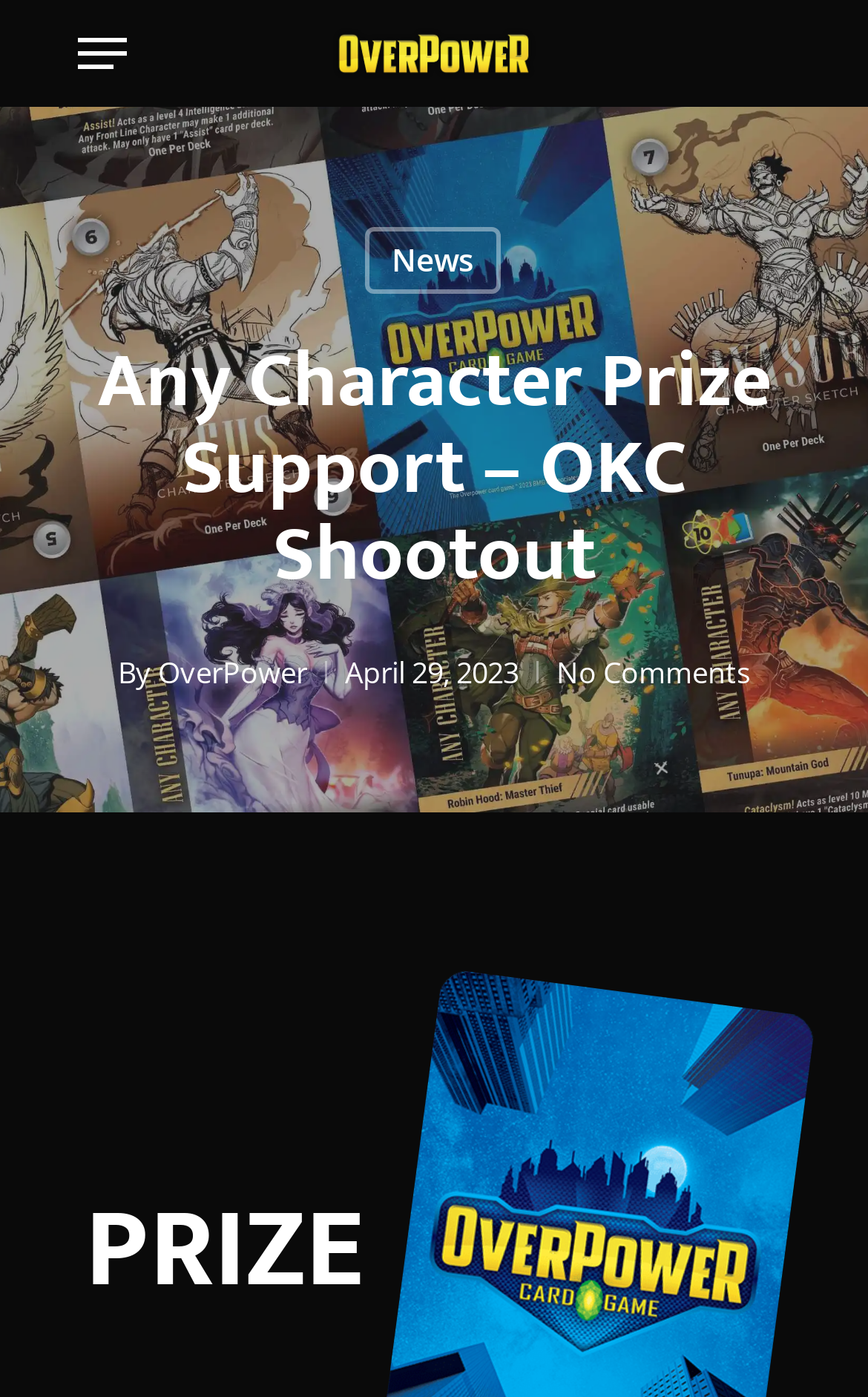When was the article published?
Provide a one-word or short-phrase answer based on the image.

April 29, 2023